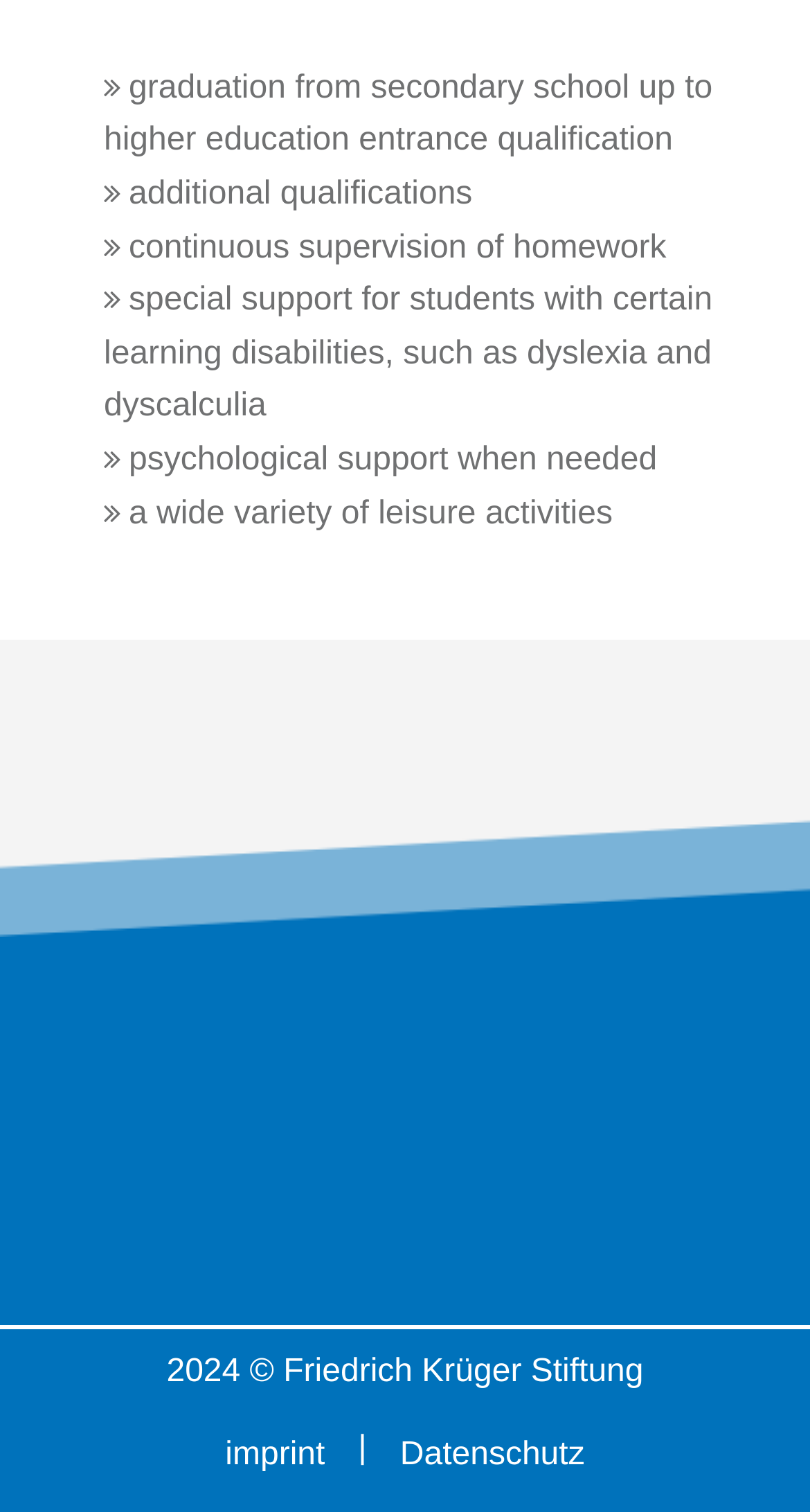What is the purpose of the 'continuous supervision of homework'?
Refer to the image and provide a one-word or short phrase answer.

To help students